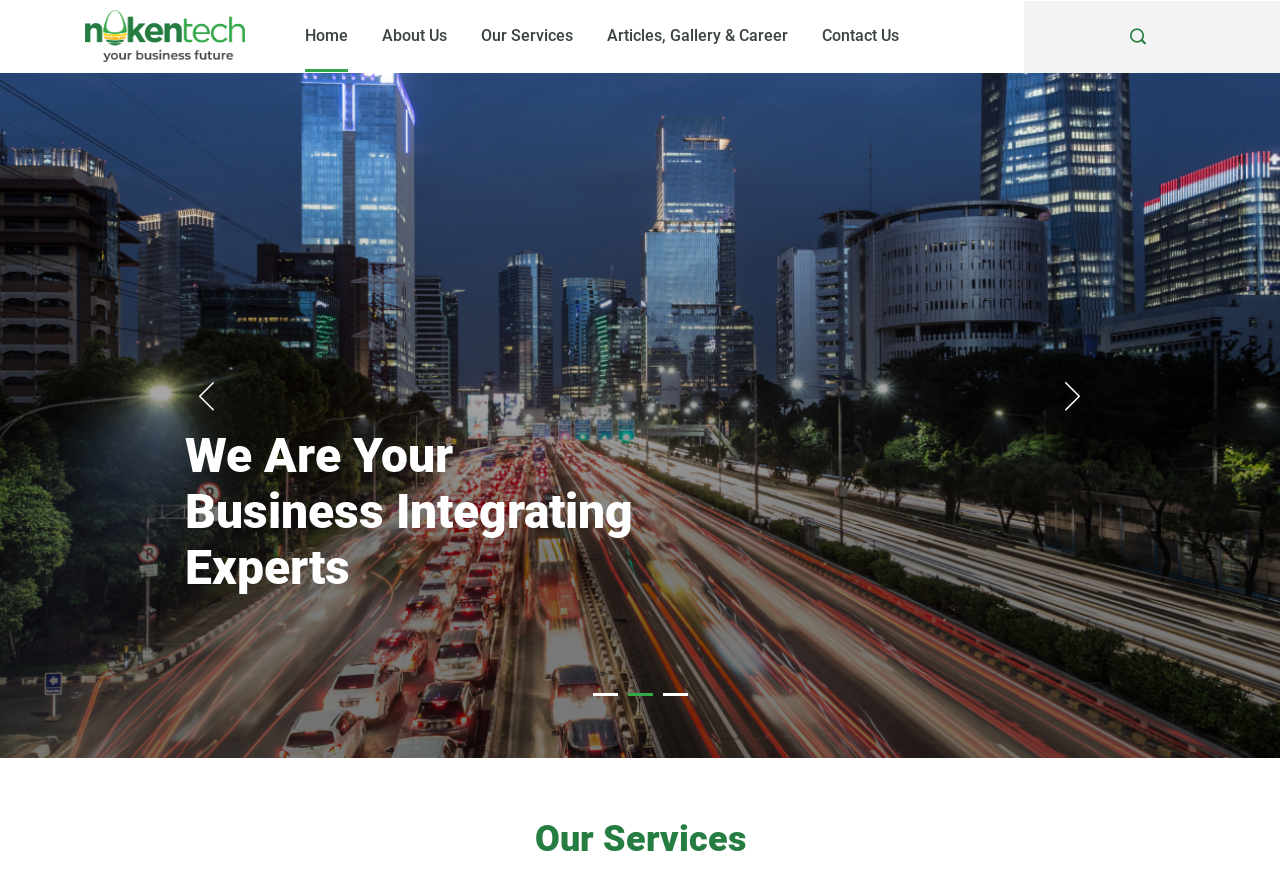Please determine the bounding box coordinates for the element with the description: "Articles, Gallery & Career".

[0.474, 0.0, 0.616, 0.081]